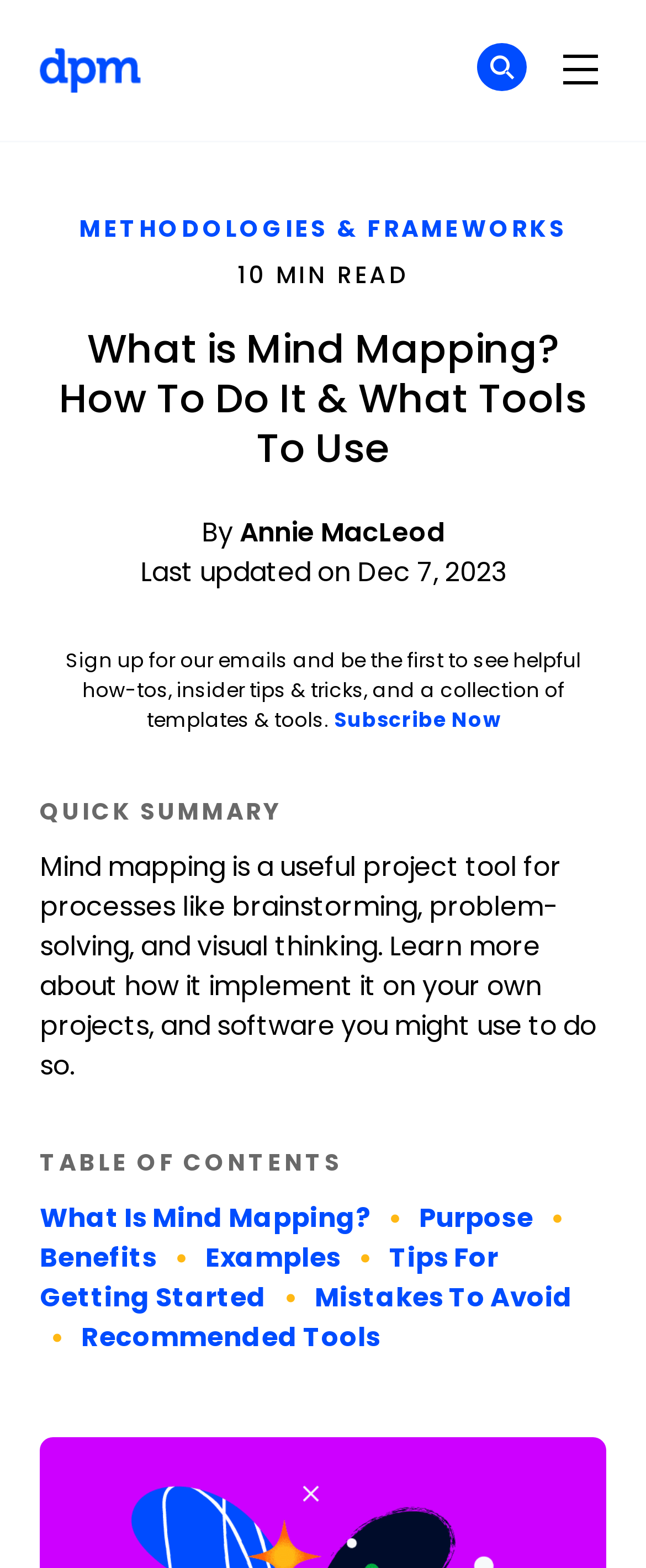Please locate the bounding box coordinates of the element's region that needs to be clicked to follow the instruction: "Read the quick summary". The bounding box coordinates should be provided as four float numbers between 0 and 1, i.e., [left, top, right, bottom].

[0.062, 0.507, 0.435, 0.528]